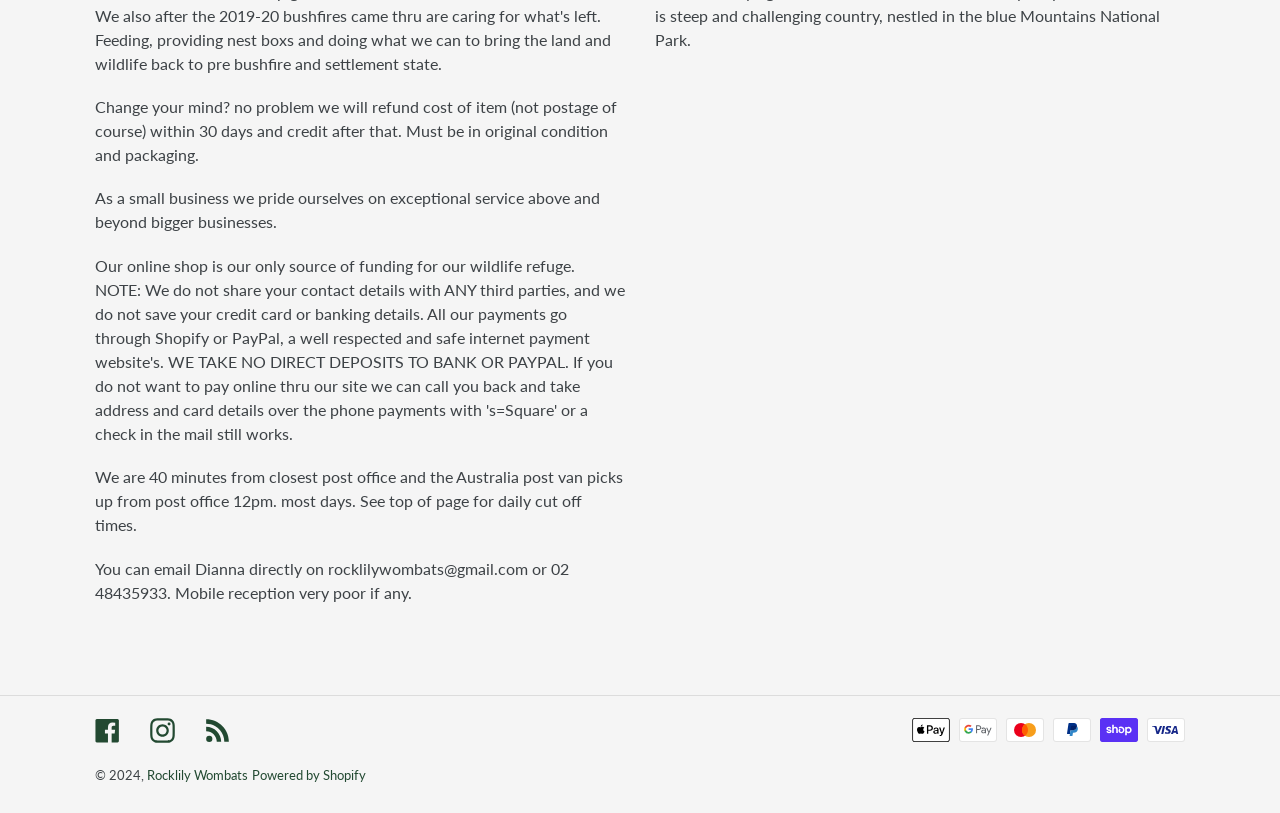Determine the bounding box coordinates for the HTML element mentioned in the following description: "Powered by Shopify". The coordinates should be a list of four floats ranging from 0 to 1, represented as [left, top, right, bottom].

[0.197, 0.943, 0.286, 0.963]